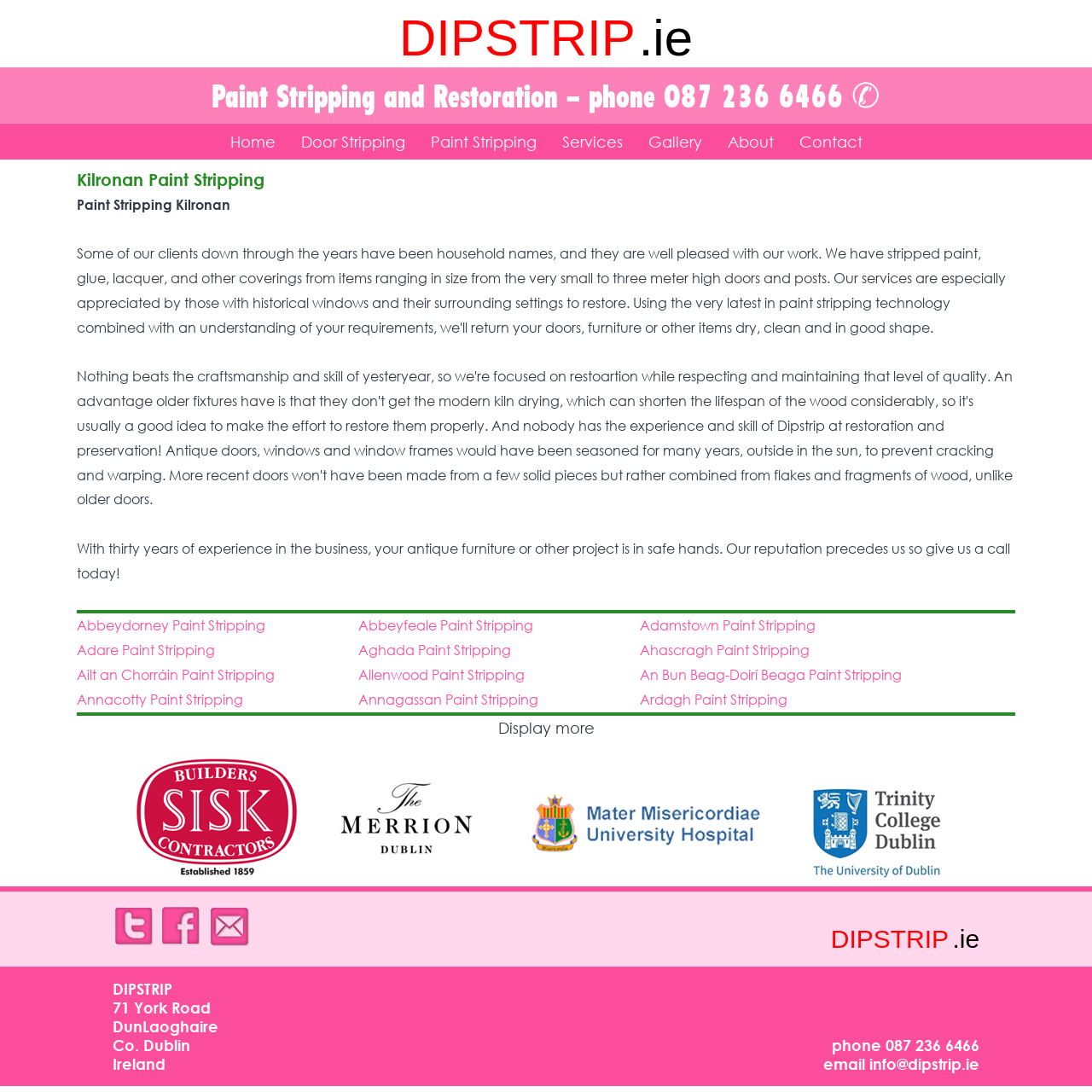Identify the bounding box coordinates of the clickable region necessary to fulfill the following instruction: "Click on the 'Paint Stripping and Restoration - phone 087 236 6466' link". The bounding box coordinates should be four float numbers between 0 and 1, i.e., [left, top, right, bottom].

[0.194, 0.077, 0.806, 0.105]